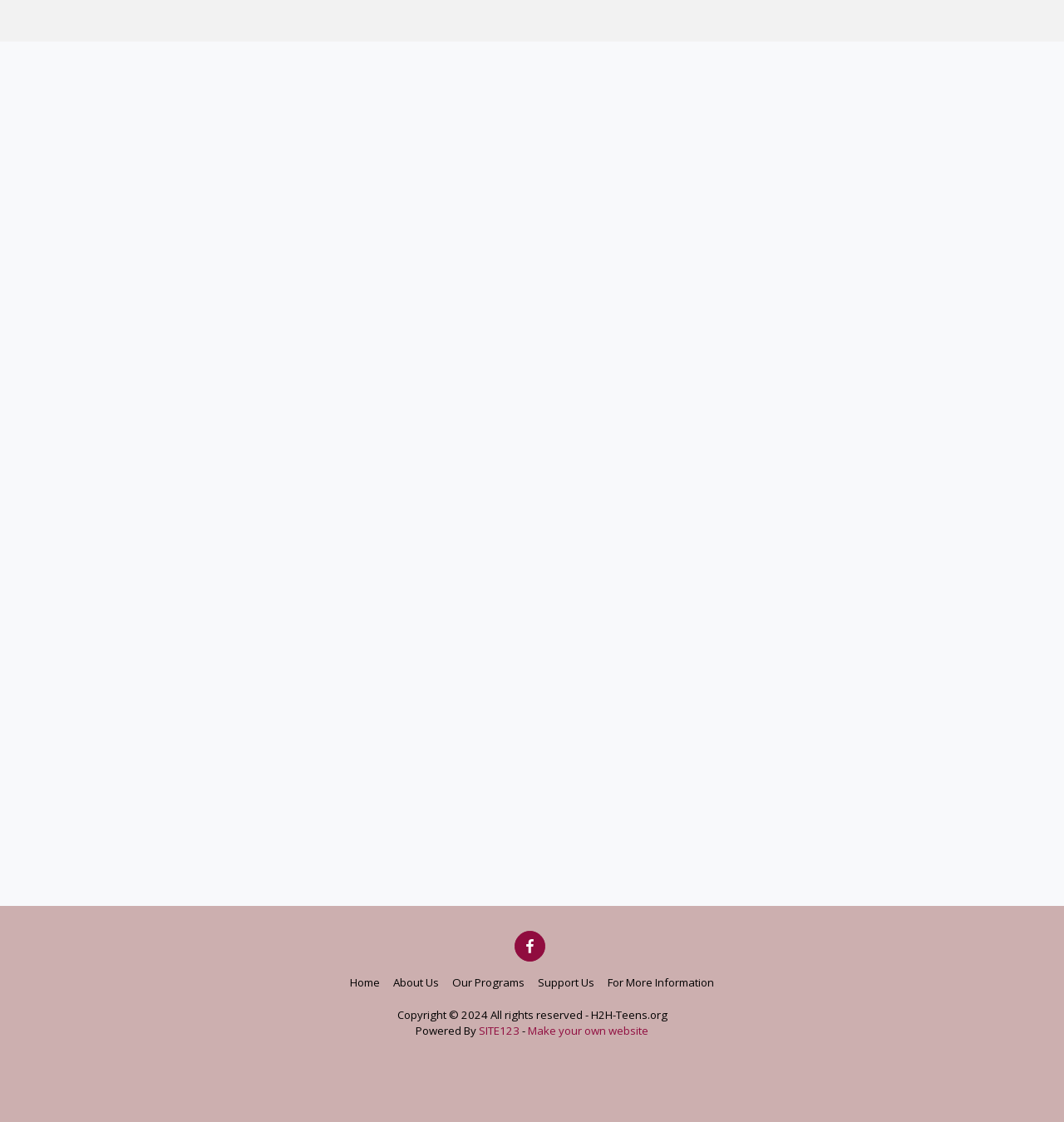Can you find the bounding box coordinates for the UI element given this description: "Make your own website"? Provide the coordinates as four float numbers between 0 and 1: [left, top, right, bottom].

[0.496, 0.912, 0.609, 0.925]